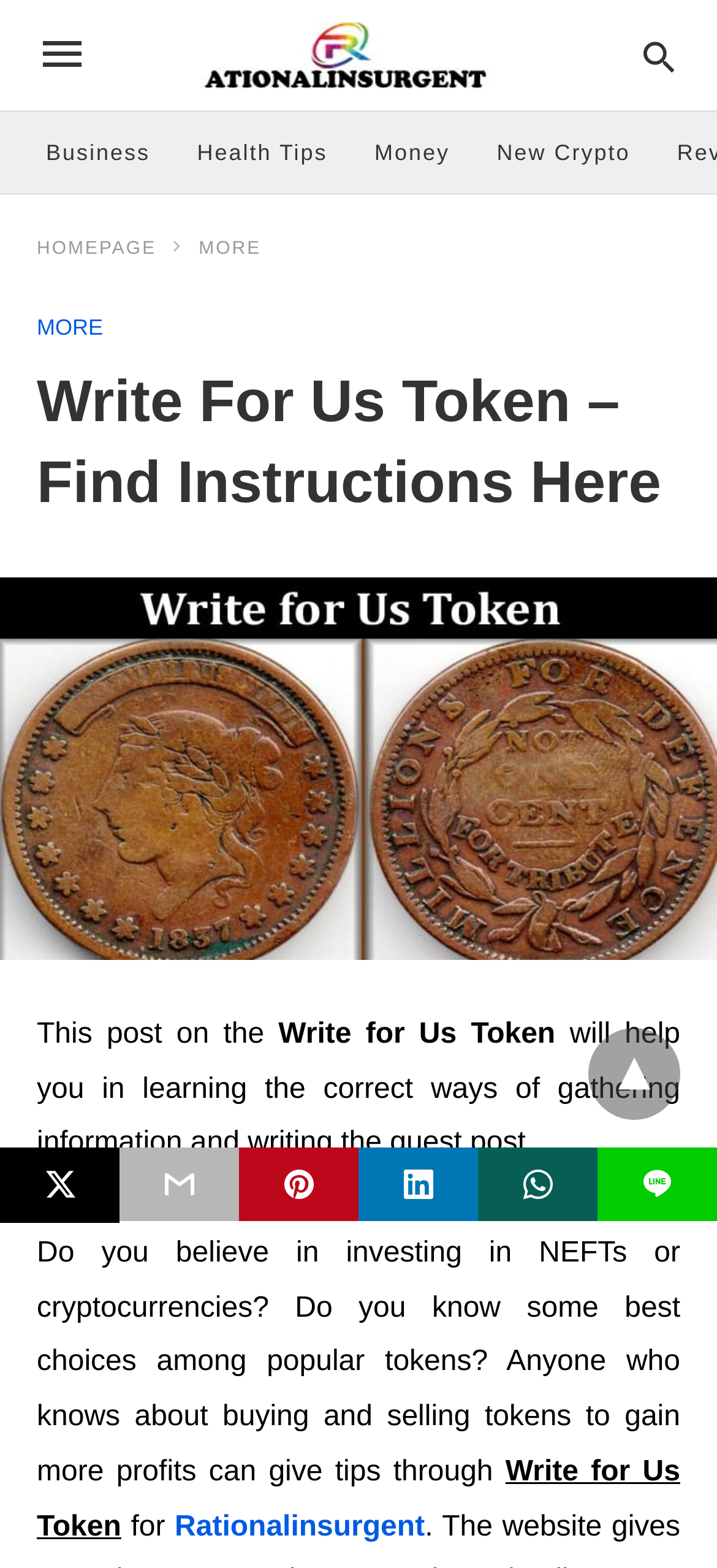Could you locate the bounding box coordinates for the section that should be clicked to accomplish this task: "Click on the Rationalinsurgent logo".

[0.253, 0.014, 0.74, 0.056]